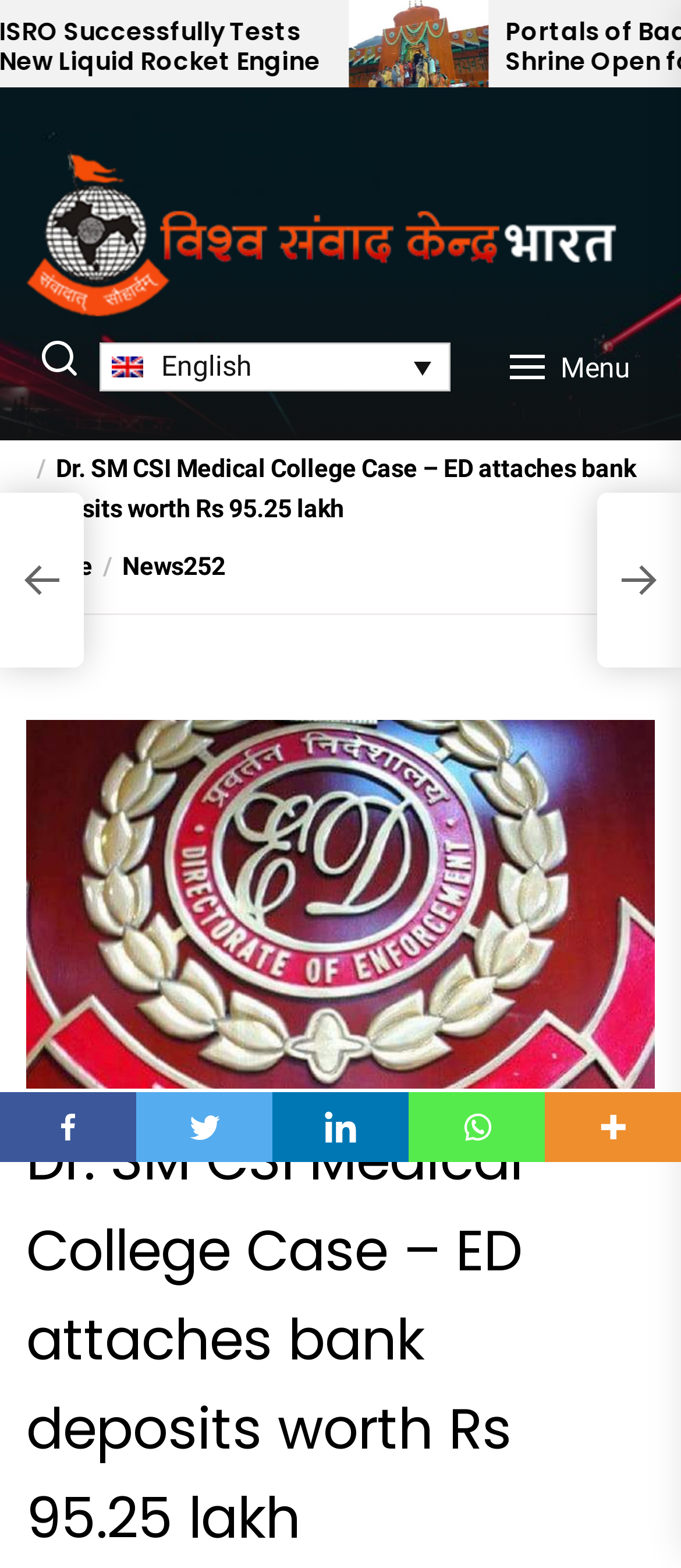What is the name of the medical college mentioned? Observe the screenshot and provide a one-word or short phrase answer.

Dr. SM CSI Medical College